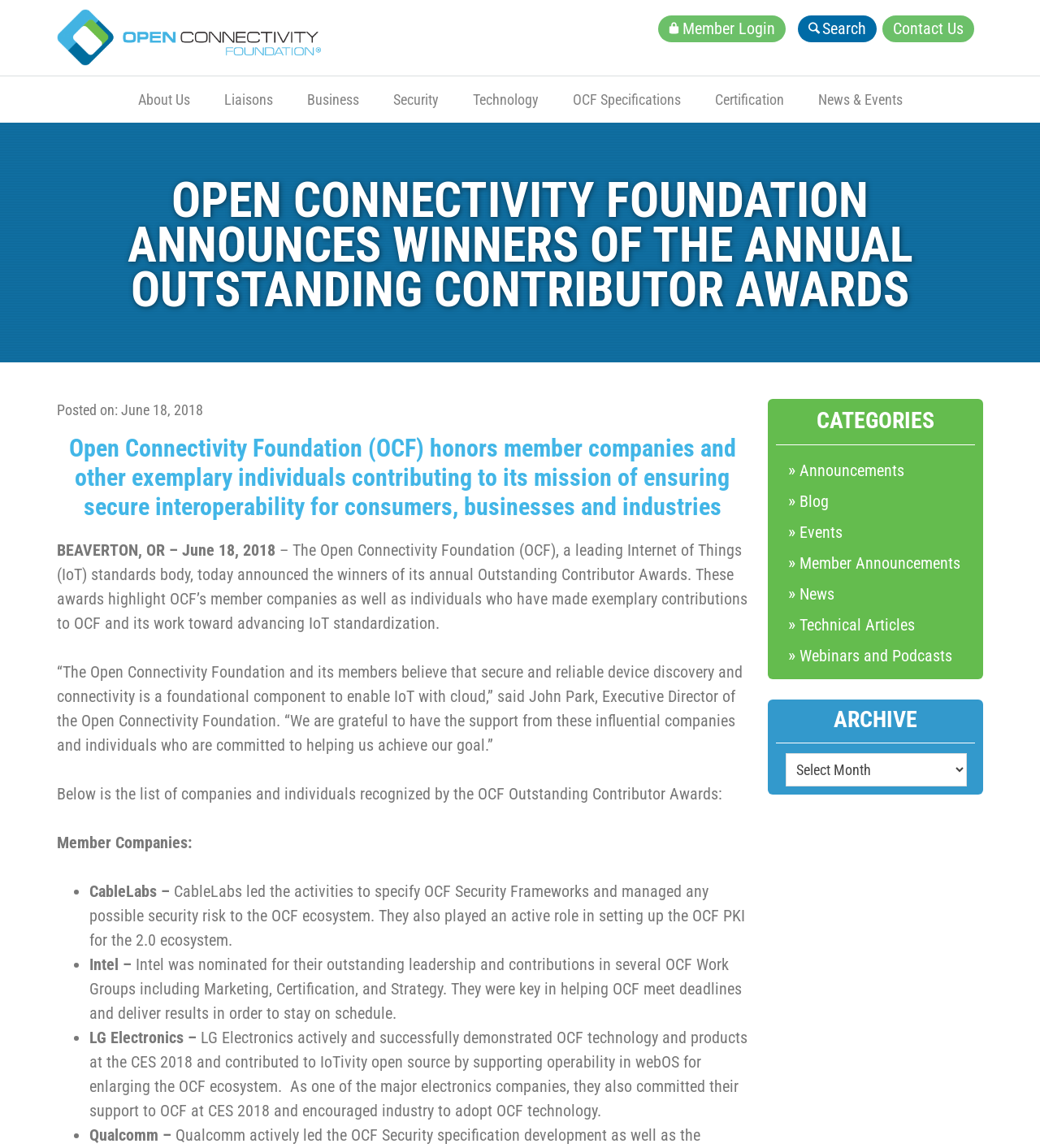What is the date of the announcement?
Kindly offer a comprehensive and detailed response to the question.

The date of the announcement is mentioned in the text 'Posted on: June 18, 2018' and also in the text 'BEAVERTON, OR – June 18, 2018'.